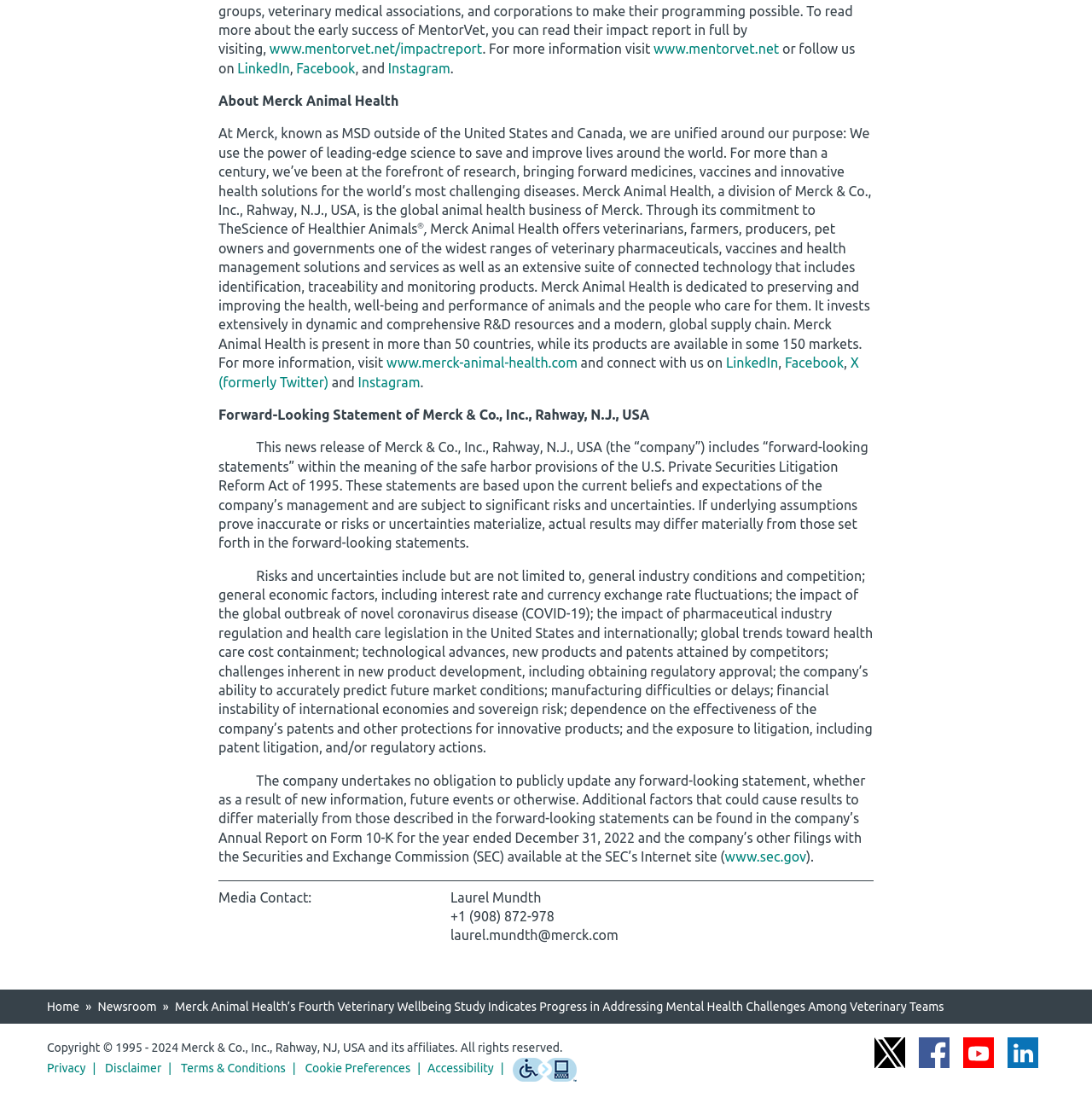Identify the bounding box coordinates for the UI element described by the following text: "Cookie Preferences". Provide the coordinates as four float numbers between 0 and 1, in the format [left, top, right, bottom].

[0.279, 0.954, 0.391, 0.973]